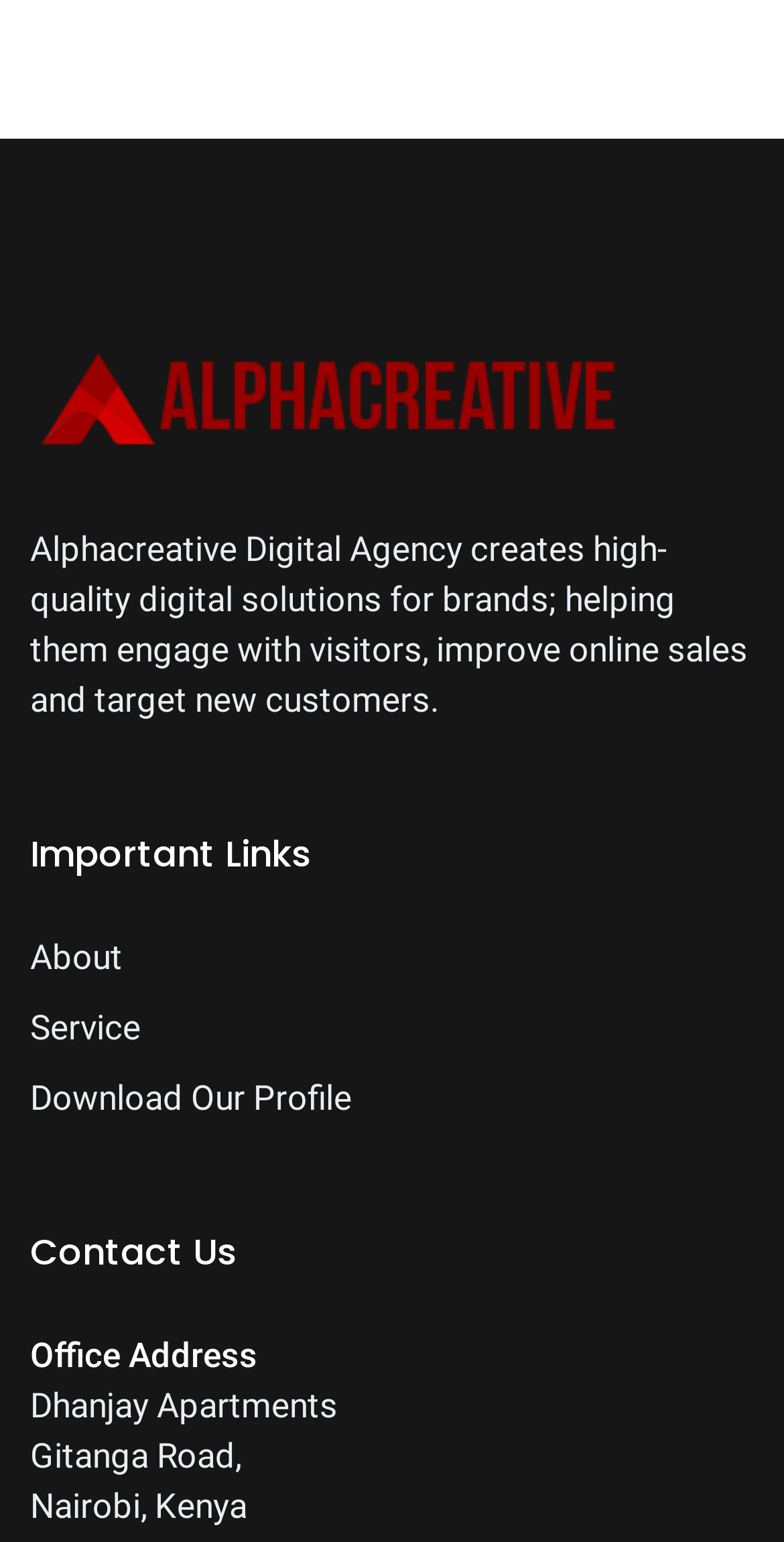Please provide a one-word or phrase answer to the question: 
How many links are under 'Important Links'?

3